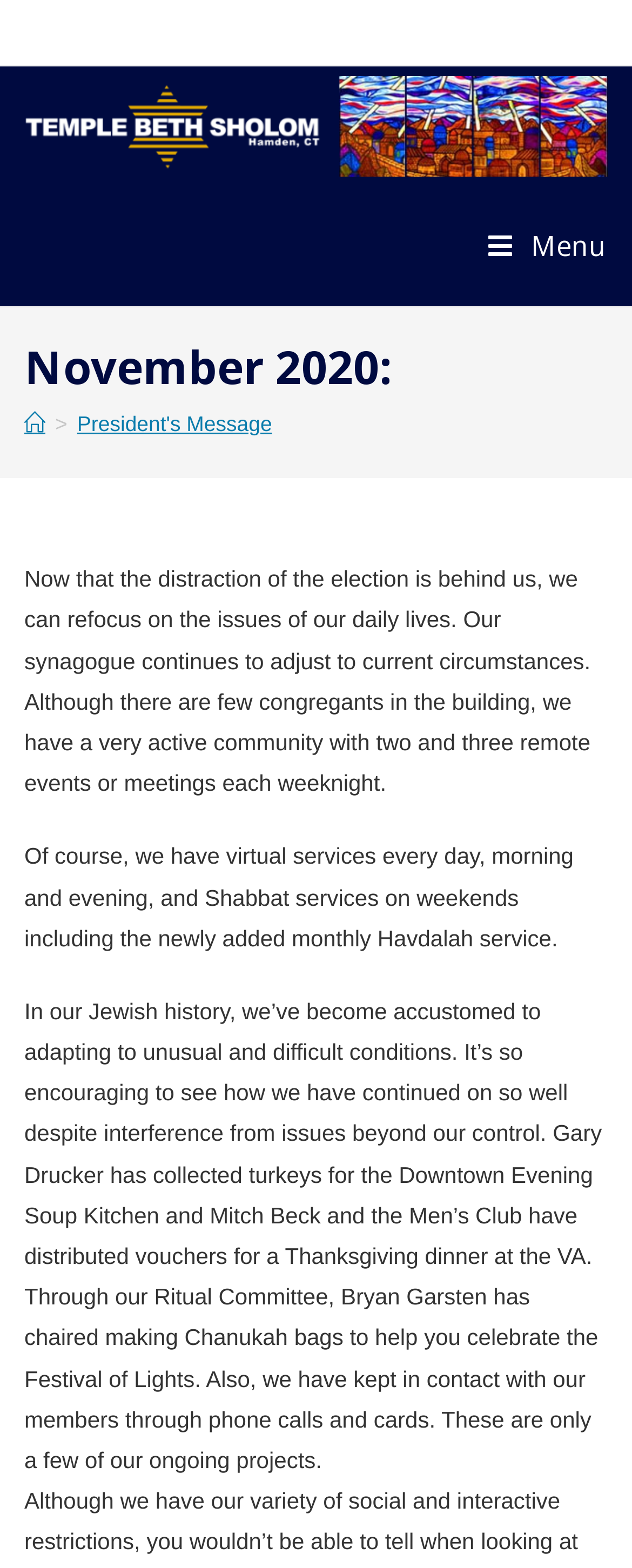Describe the entire webpage, focusing on both content and design.

The webpage appears to be the November 2020 newsletter of Temple Beth Sholom, a Conservative Synagogue in Hamden, CT. At the top, there is a logo image of the synagogue, accompanied by a link to the temple's homepage. Below the logo, there is a mobile menu link on the right side.

The main content of the page is divided into sections. The first section is a header area that contains a heading "November 2020:" and a navigation menu with breadcrumbs, including links to the "Home" page and the "President's Message" page.

Below the header area, there is a large block of text that discusses the synagogue's activities and adjustments during the current circumstances. The text is divided into three paragraphs, which describe the synagogue's refocus on daily life issues, its virtual services and events, and its various community projects, such as collecting turkeys for the Downtown Evening Soup Kitchen and distributing vouchers for a Thanksgiving dinner at the VA.

Throughout the page, there are no other images besides the synagogue's logo at the top. The layout is clean, with a clear hierarchy of elements and ample whitespace between sections.